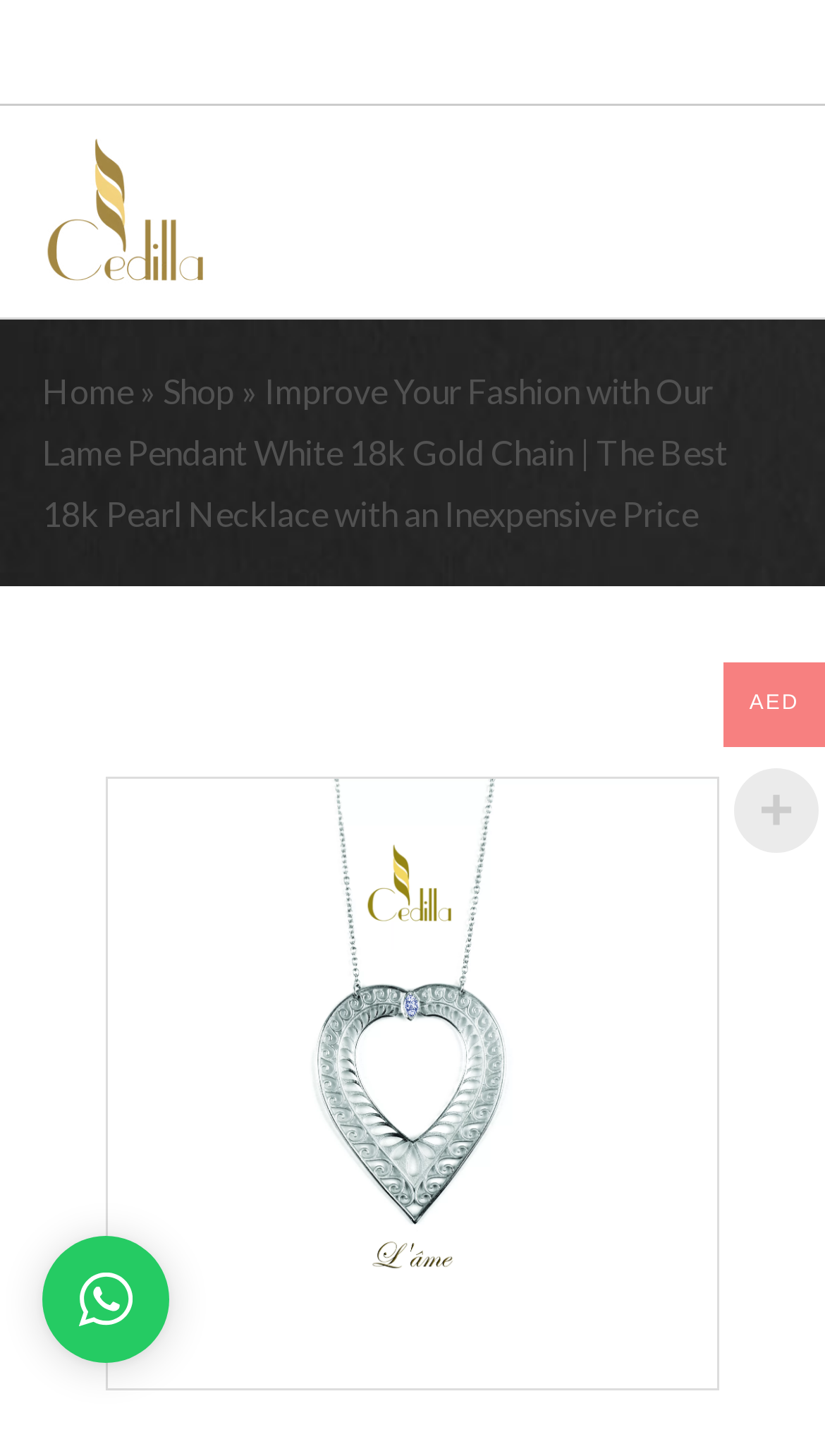What is the brand name of the jewelry?
Look at the image and respond to the question as thoroughly as possible.

The brand name of the jewelry can be found in the top left corner of the webpage, where the logo 'Cedilla' is displayed as an image and a link.